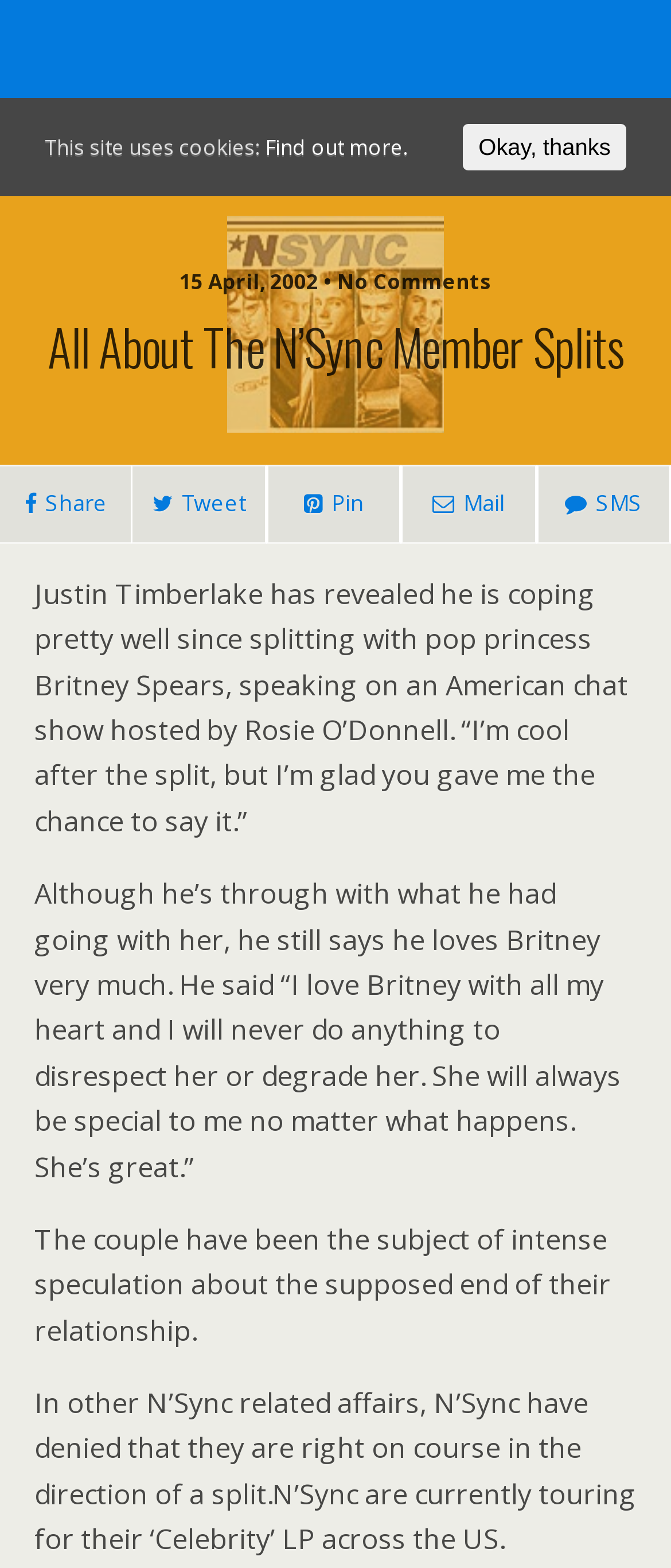Please determine the bounding box coordinates of the section I need to click to accomplish this instruction: "Go to Pop-Music.com".

[0.16, 0.063, 0.84, 0.122]